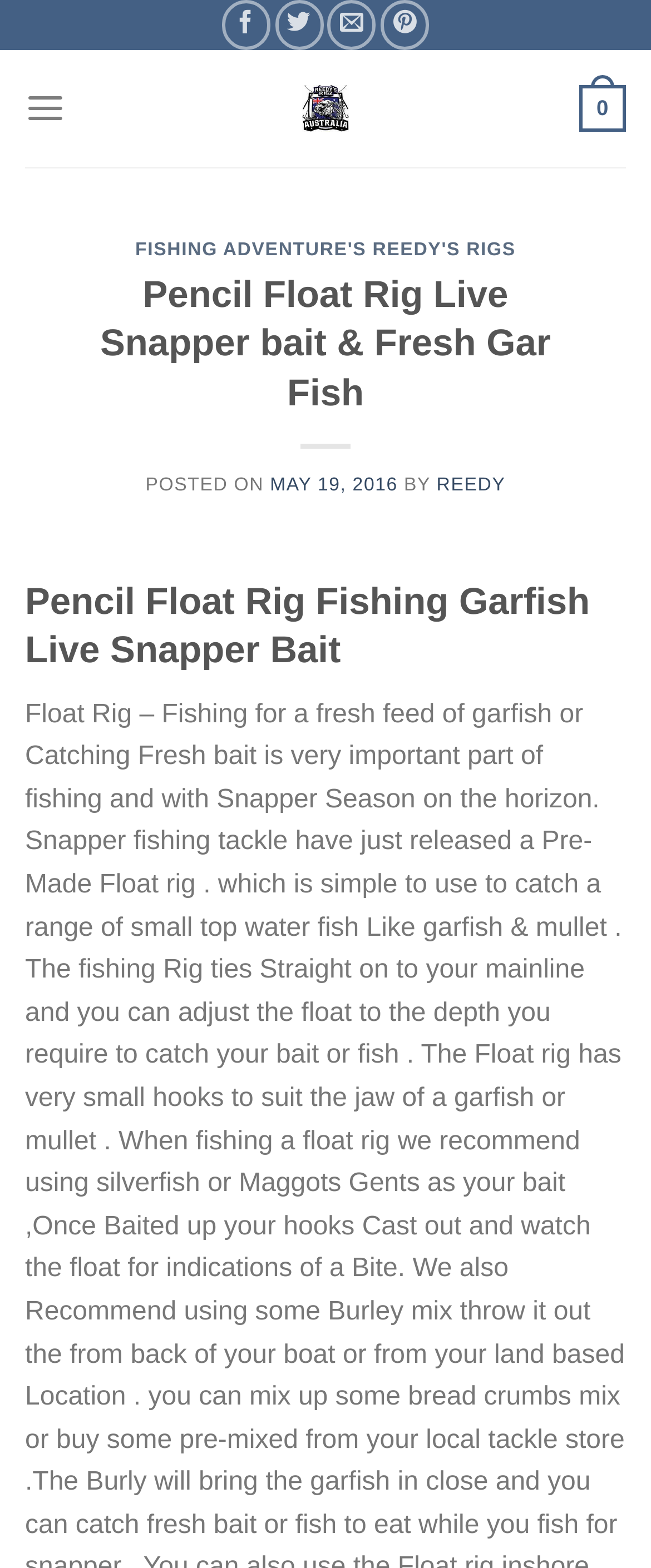Could you indicate the bounding box coordinates of the region to click in order to complete this instruction: "Follow on Twitter".

[0.422, 0.0, 0.496, 0.032]